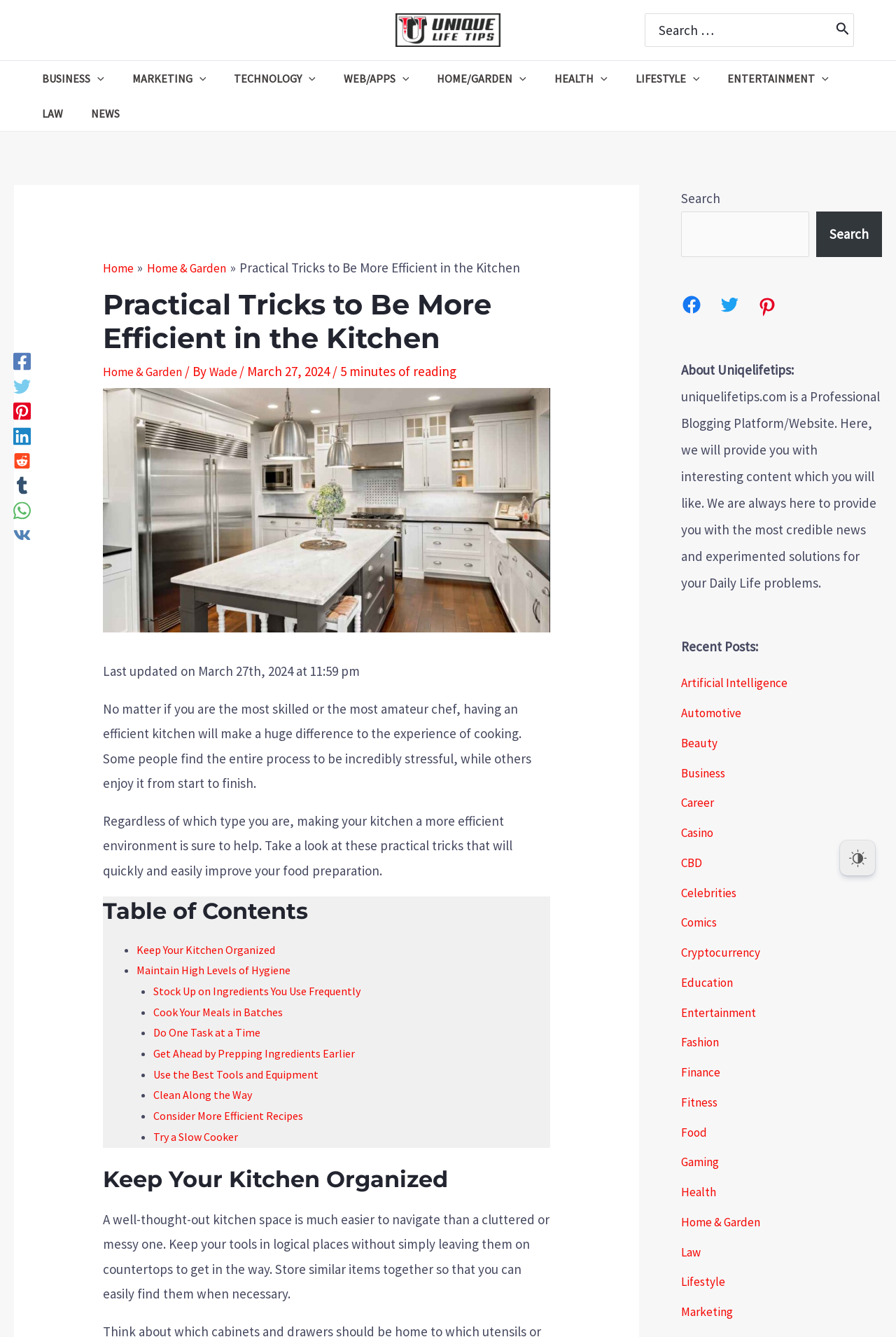Please locate the clickable area by providing the bounding box coordinates to follow this instruction: "Go to HOME/GARDEN menu".

[0.447, 0.046, 0.572, 0.072]